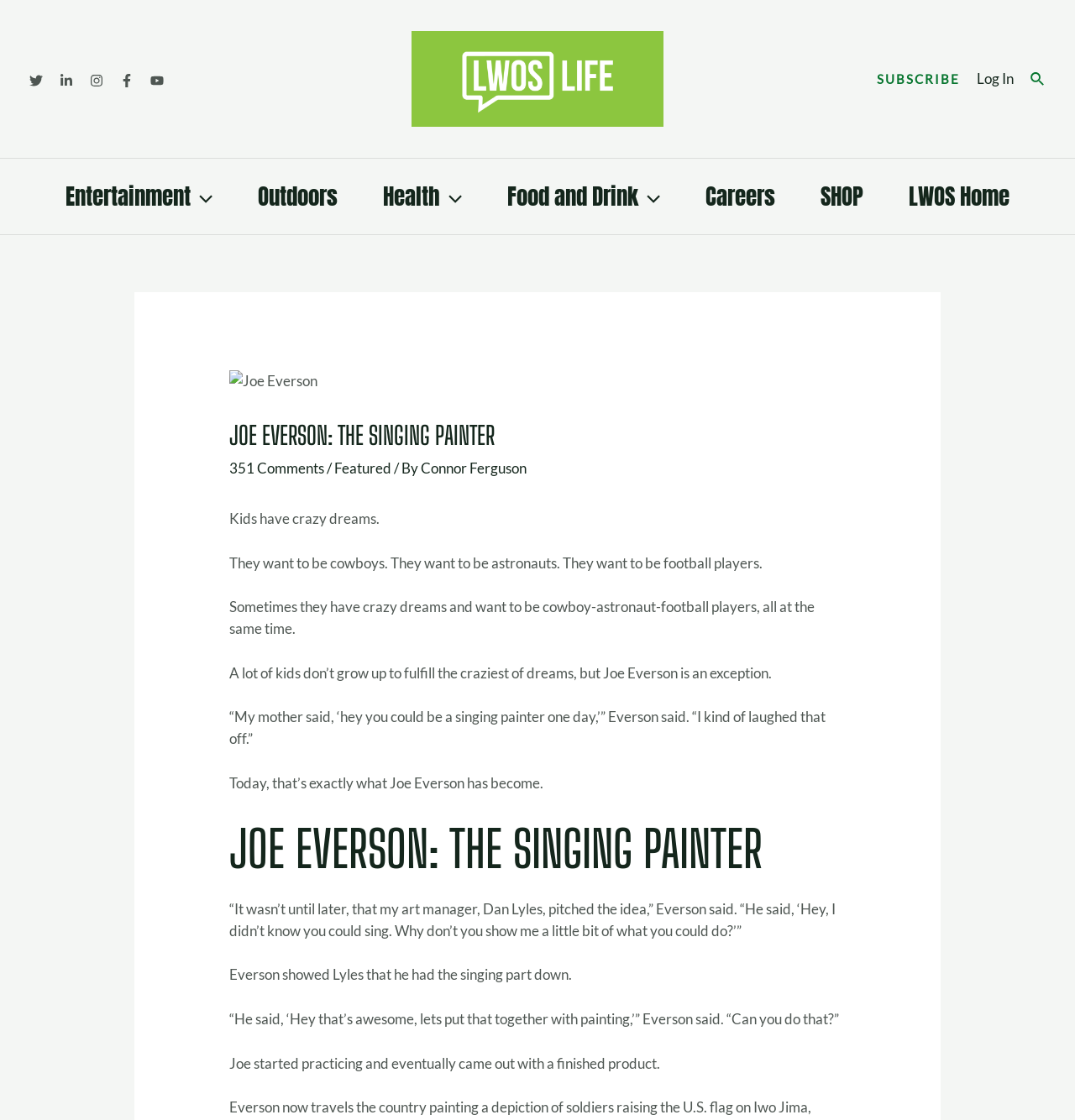Pinpoint the bounding box coordinates of the area that should be clicked to complete the following instruction: "Go to Outdoors page". The coordinates must be given as four float numbers between 0 and 1, i.e., [left, top, right, bottom].

[0.219, 0.149, 0.335, 0.202]